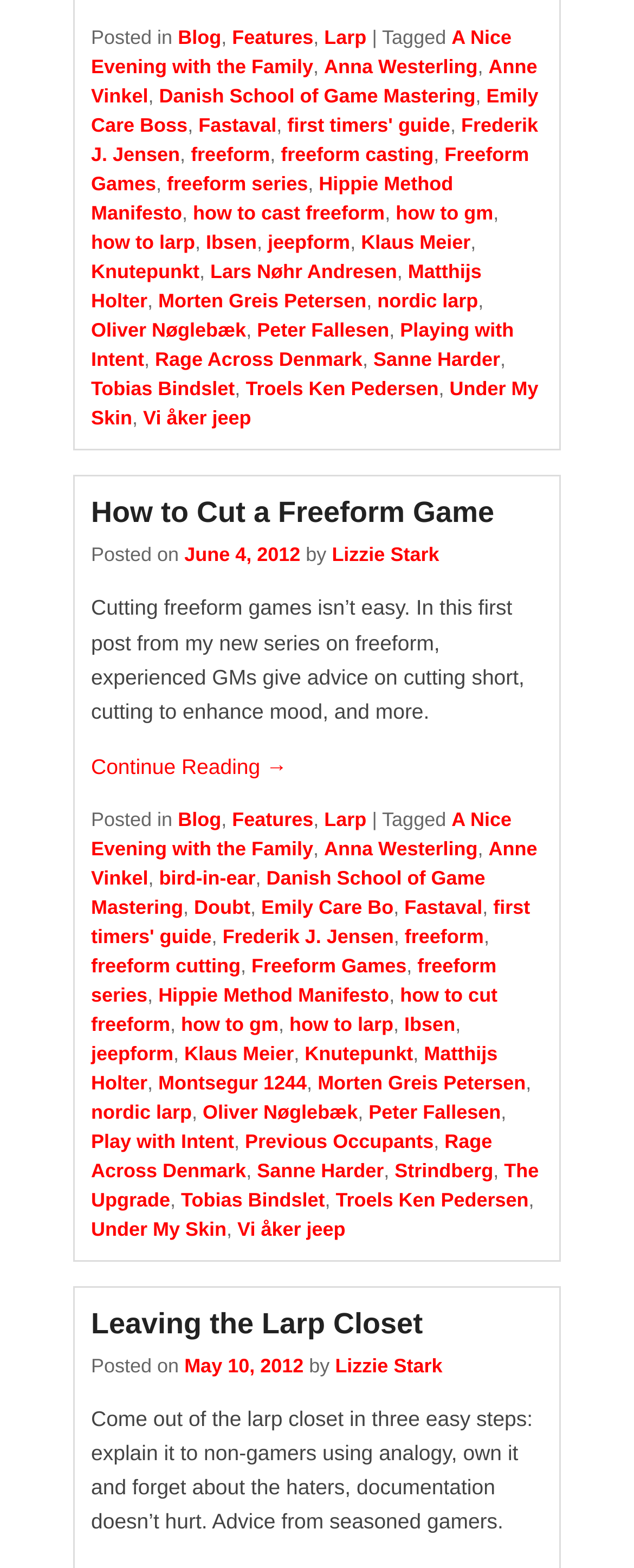Can you pinpoint the bounding box coordinates for the clickable element required for this instruction: "View the 'Features' category"? The coordinates should be four float numbers between 0 and 1, i.e., [left, top, right, bottom].

[0.366, 0.017, 0.494, 0.031]